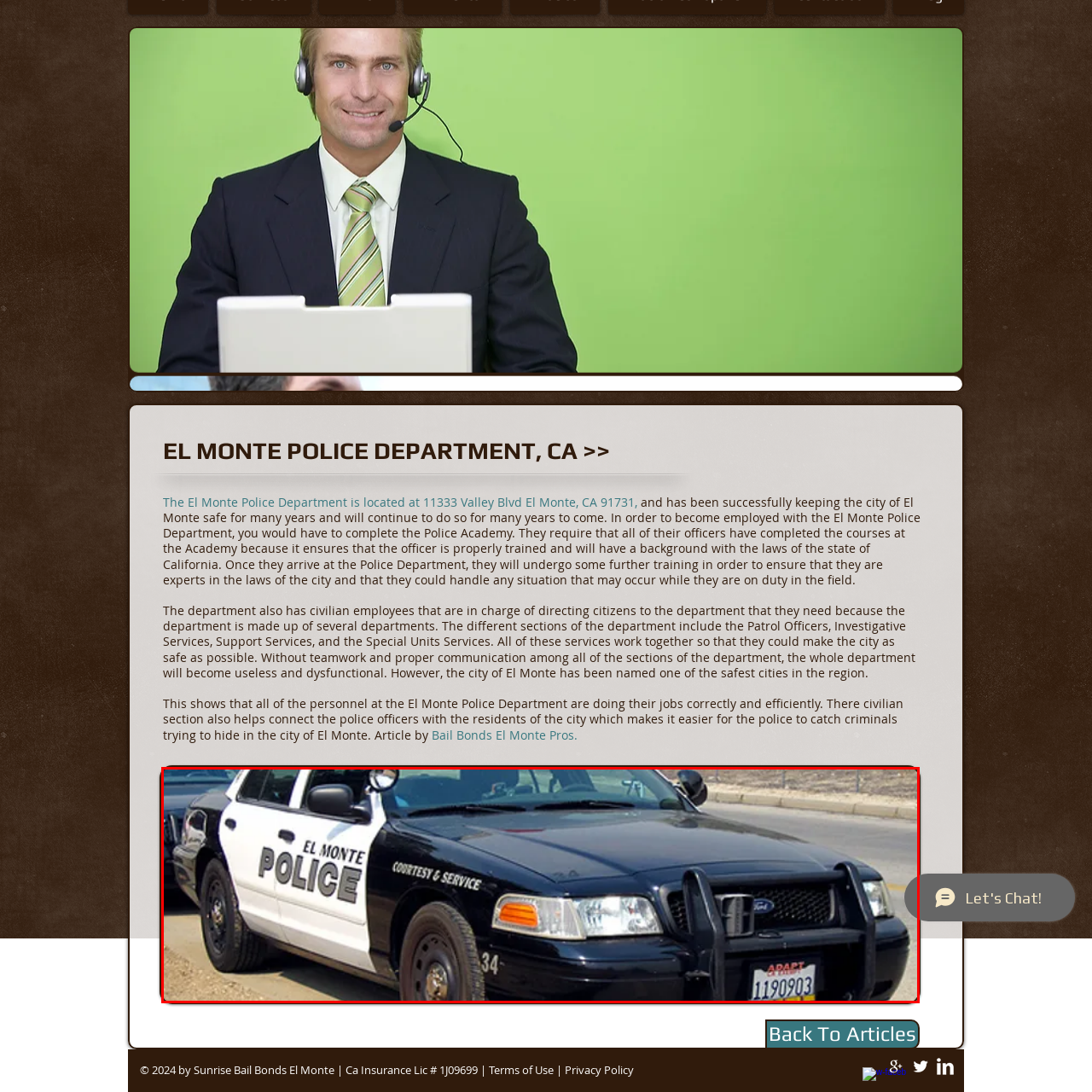What is written on the side of the vehicle?
Look at the section marked by the red bounding box and provide a single word or phrase as your answer.

EL MONTE POLICE